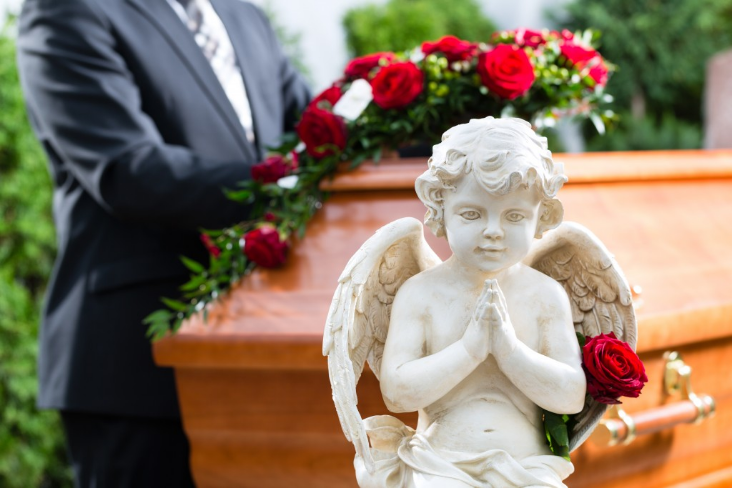Answer this question in one word or a short phrase: What is on top of the casket?

Roses and greenery